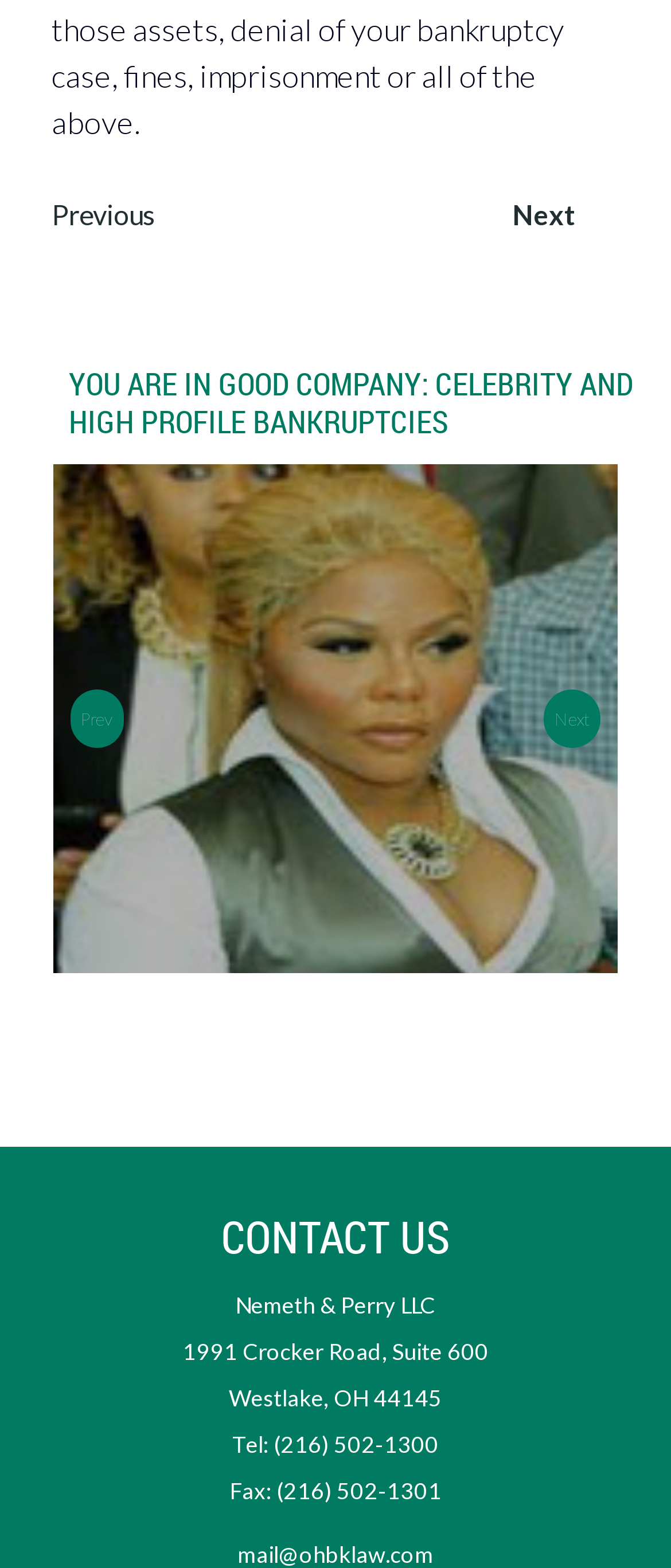Using the provided element description: "Next", determine the bounding box coordinates of the corresponding UI element in the screenshot.

[0.811, 0.44, 0.896, 0.477]